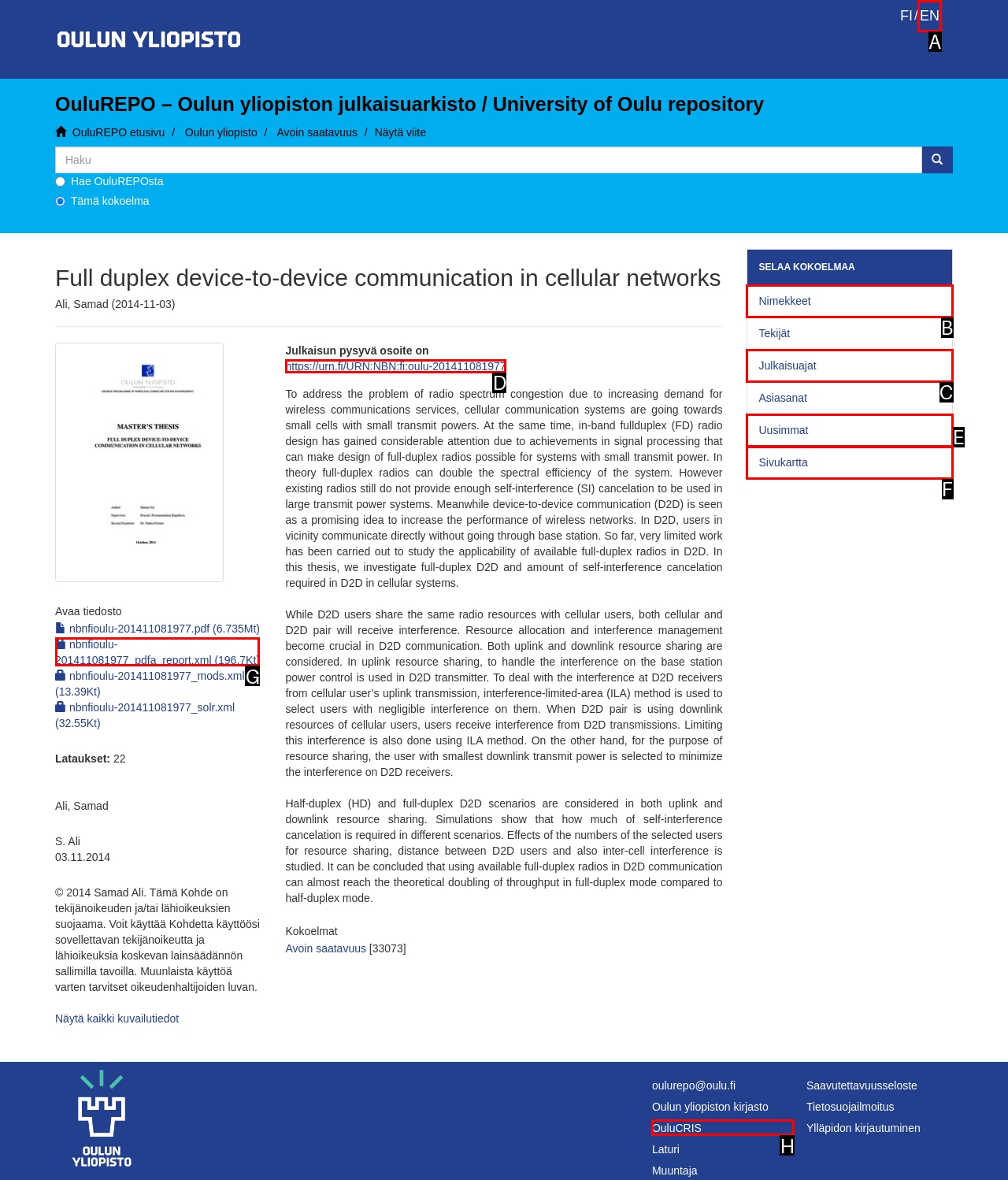Determine the right option to click to perform this task: View the full description of the publication
Answer with the correct letter from the given choices directly.

D